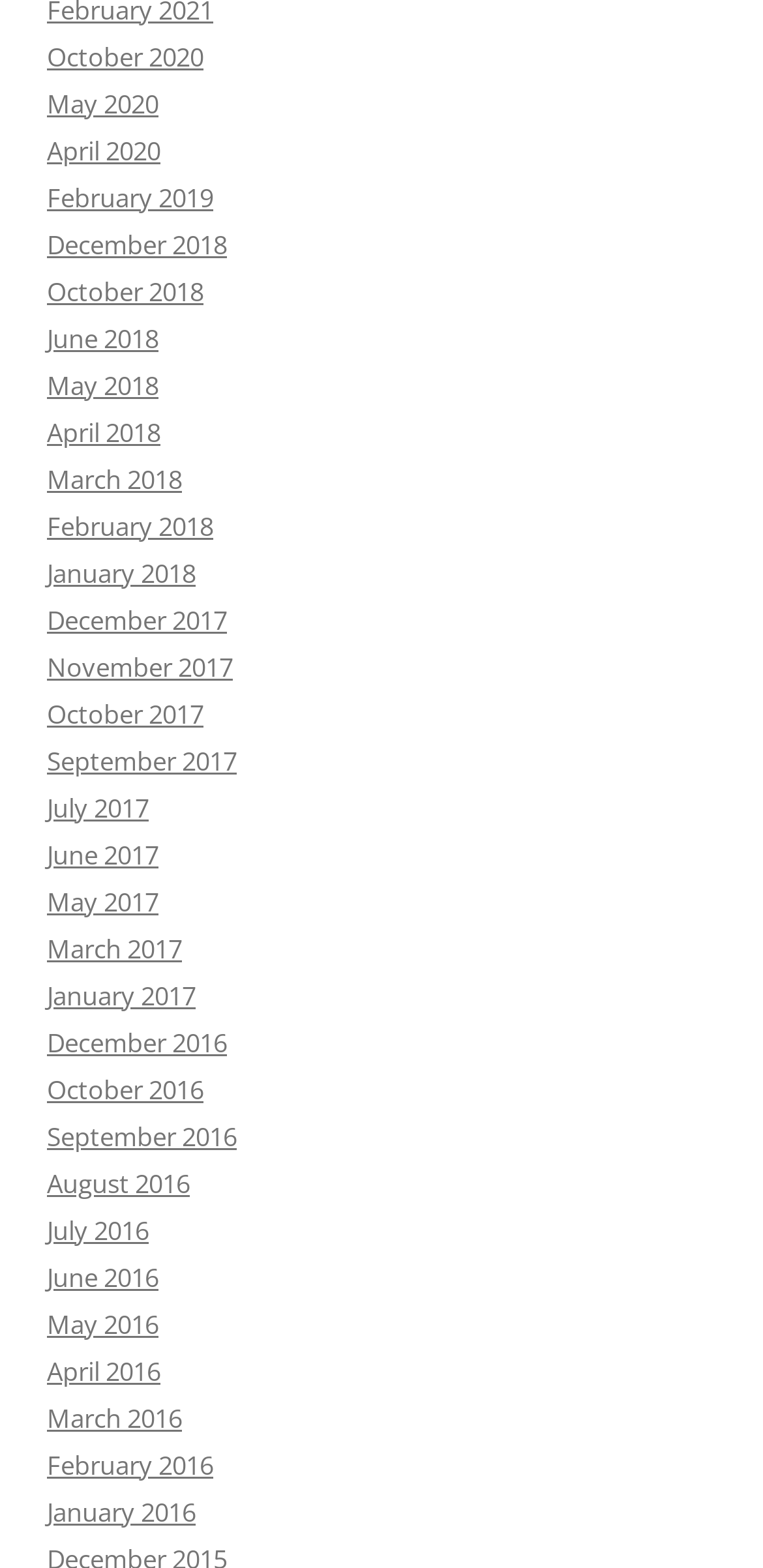Using the description "June 2017", locate and provide the bounding box of the UI element.

[0.062, 0.533, 0.208, 0.556]